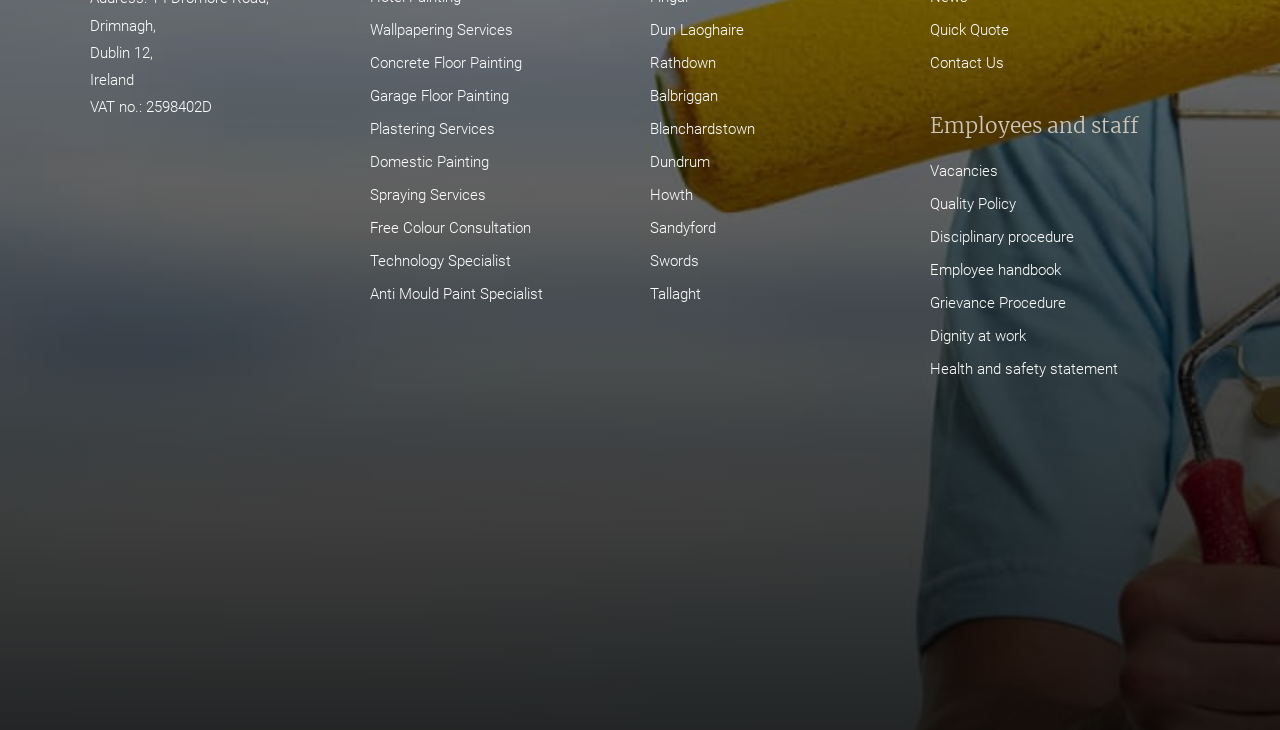Pinpoint the bounding box coordinates of the area that should be clicked to complete the following instruction: "View Vacancies". The coordinates must be given as four float numbers between 0 and 1, i.e., [left, top, right, bottom].

[0.727, 0.222, 0.78, 0.247]